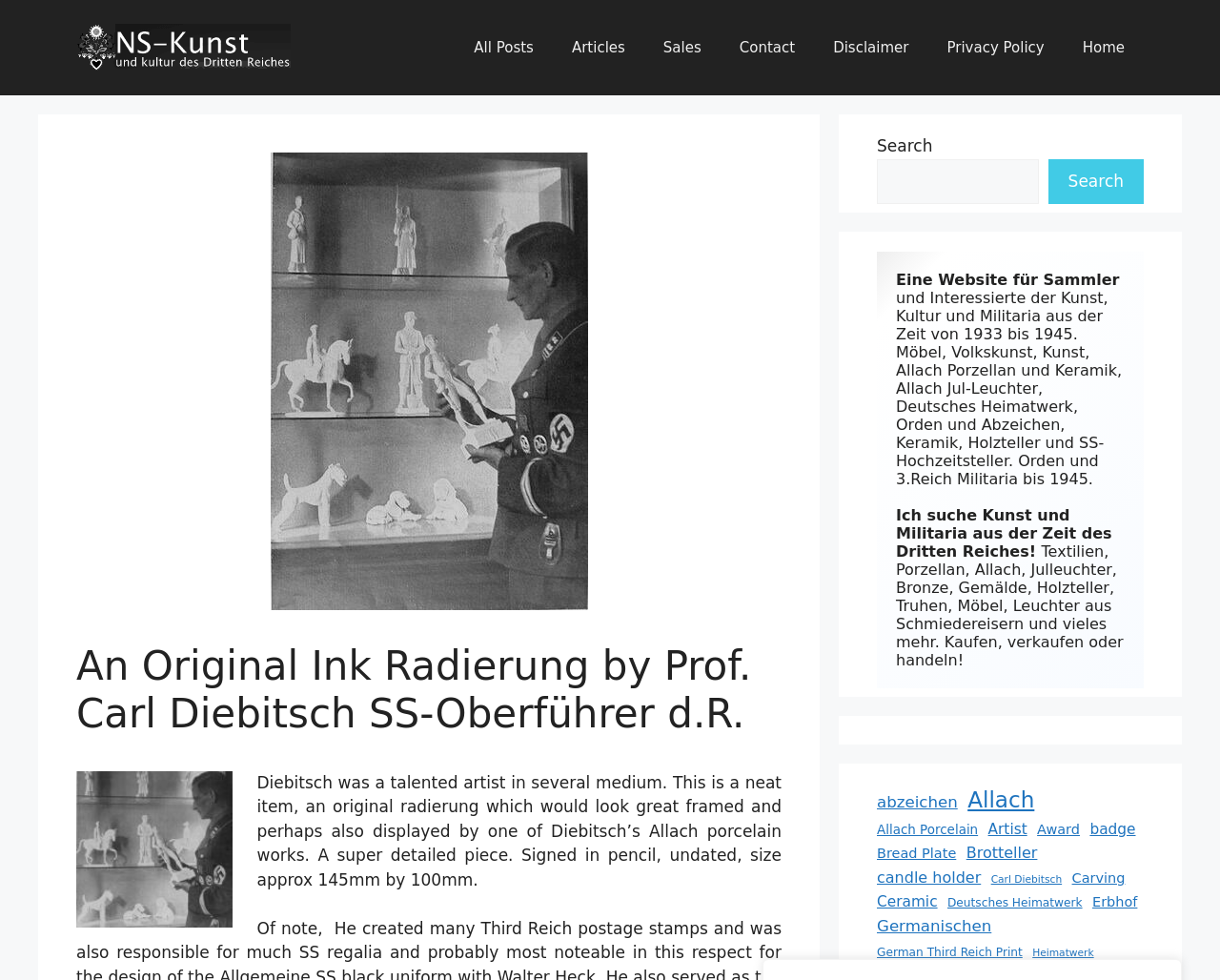Give a detailed overview of the webpage's appearance and contents.

This webpage is about an original ink radierung by Prof. Carl Diebitsch, an artist from the Third Reich era. At the top, there is a banner with a link to the site "NSK" accompanied by an image of the NSK logo. Below the banner, there is a navigation menu with links to various sections of the website, including "All Posts", "Articles", "Sales", "Contact", "Disclaimer", "Privacy Policy", and "Home". 

To the right of the navigation menu, there is a large image of the radierung, which is the main focus of the webpage. Above the image, there is a heading that reads "An Original Ink Radierung by Prof. Carl Diebitsch SS-Oberführer d.R.". Below the image, there is a paragraph of text that describes the radierung, stating that it is a neat item that would look great framed and displayed alongside one of Diebitsch's Allach porcelain works. The text also mentions that the piece is signed in pencil and is approximately 145mm by 100mm in size.

On the left side of the webpage, there is a section with an image of a porcelain piece by Diebitsch, followed by a block of text that describes the website as a platform for collectors and enthusiasts of art, culture, and militaria from the Third Reich era. The text lists various categories of items that can be found on the website, including furniture, folk art, ceramics, and more.

Below this section, there is a search bar with a button to initiate a search. To the right of the search bar, there are several links to categories of items, including badges, awards, bread plates, and more. Each link is accompanied by a number in parentheses, indicating the number of items in that category.